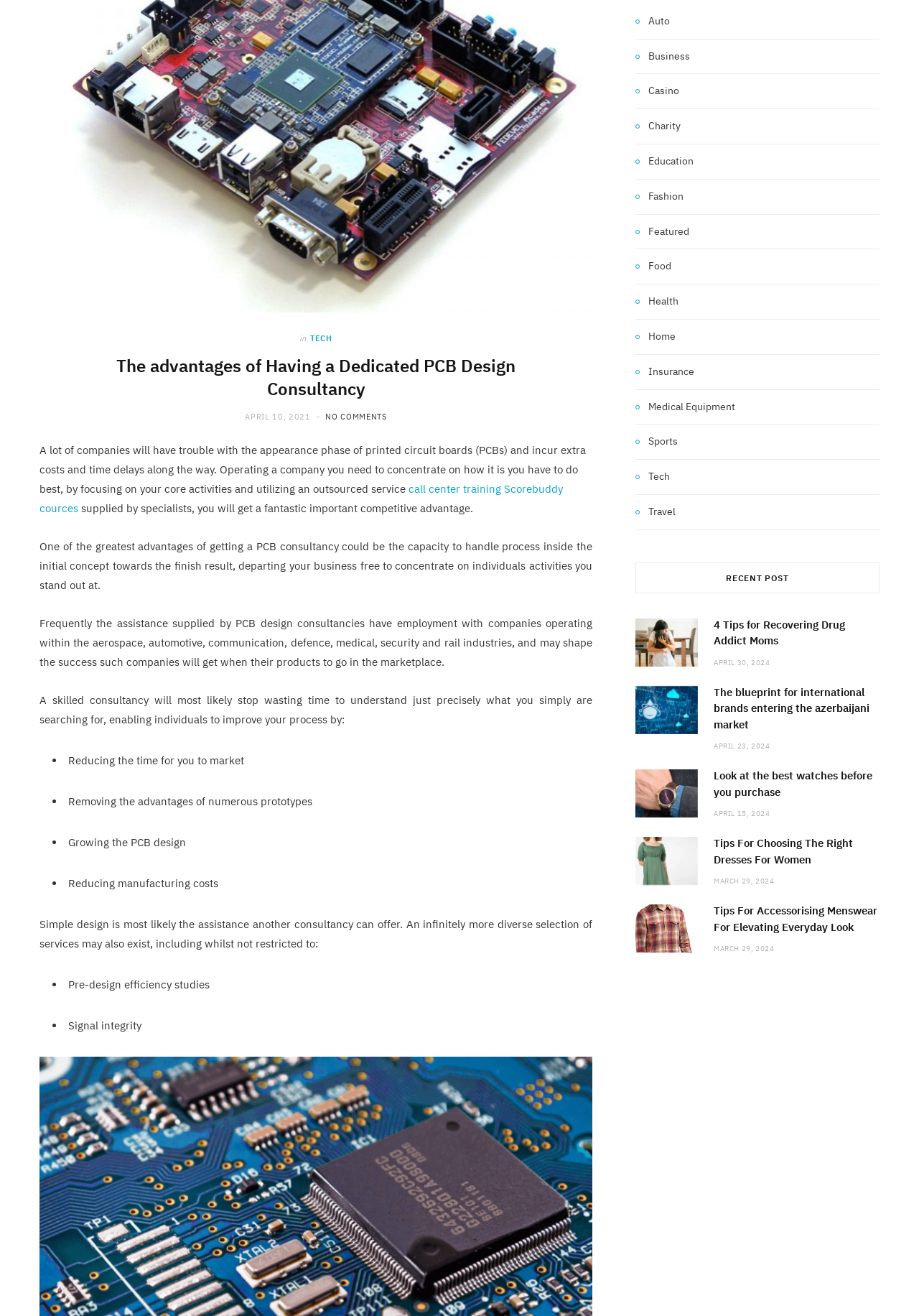Mark the bounding box of the element that matches the following description: "Home".

None